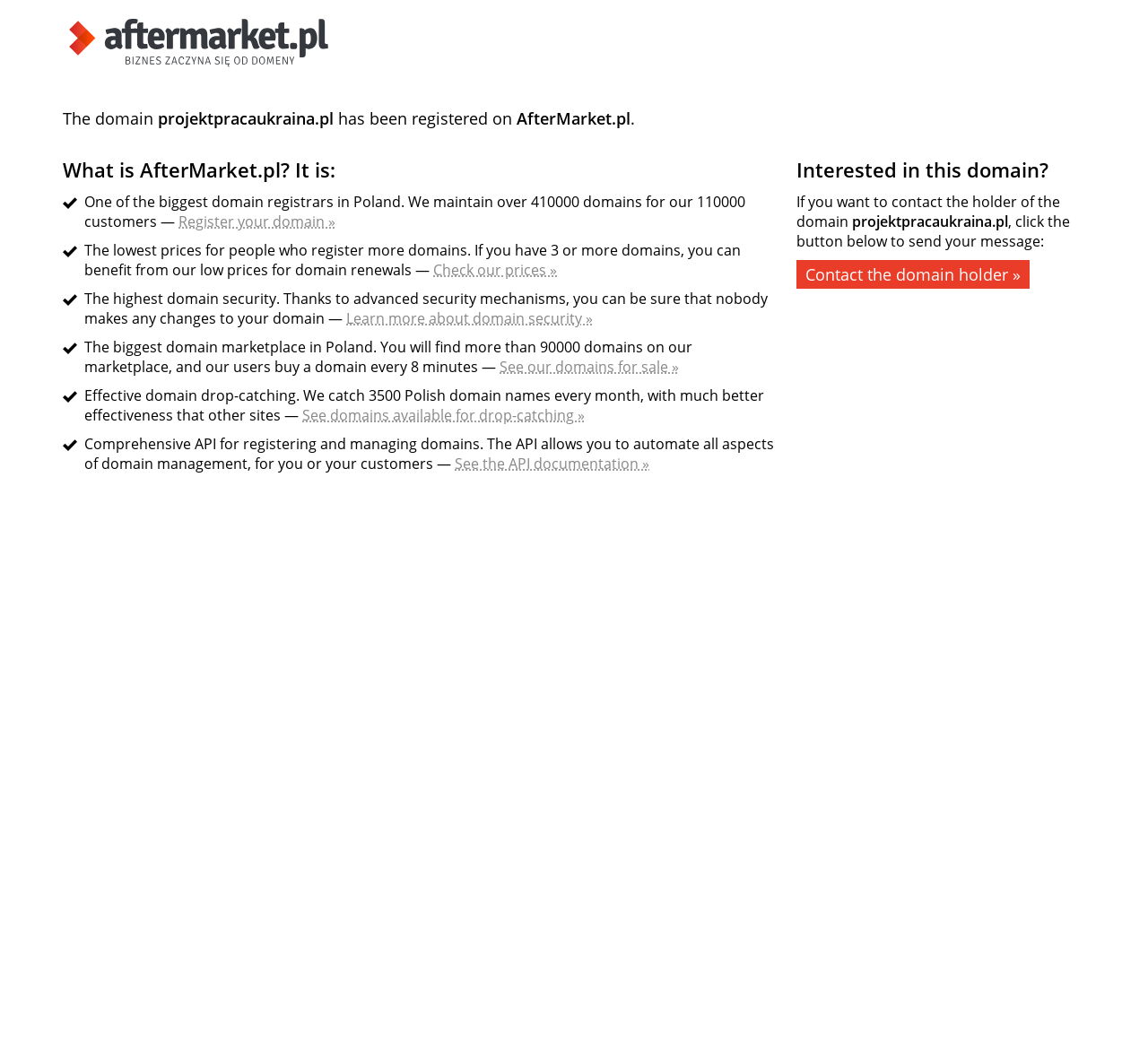What is the domain name mentioned on the webpage?
Using the image, provide a concise answer in one word or a short phrase.

projektpracaukraina.pl